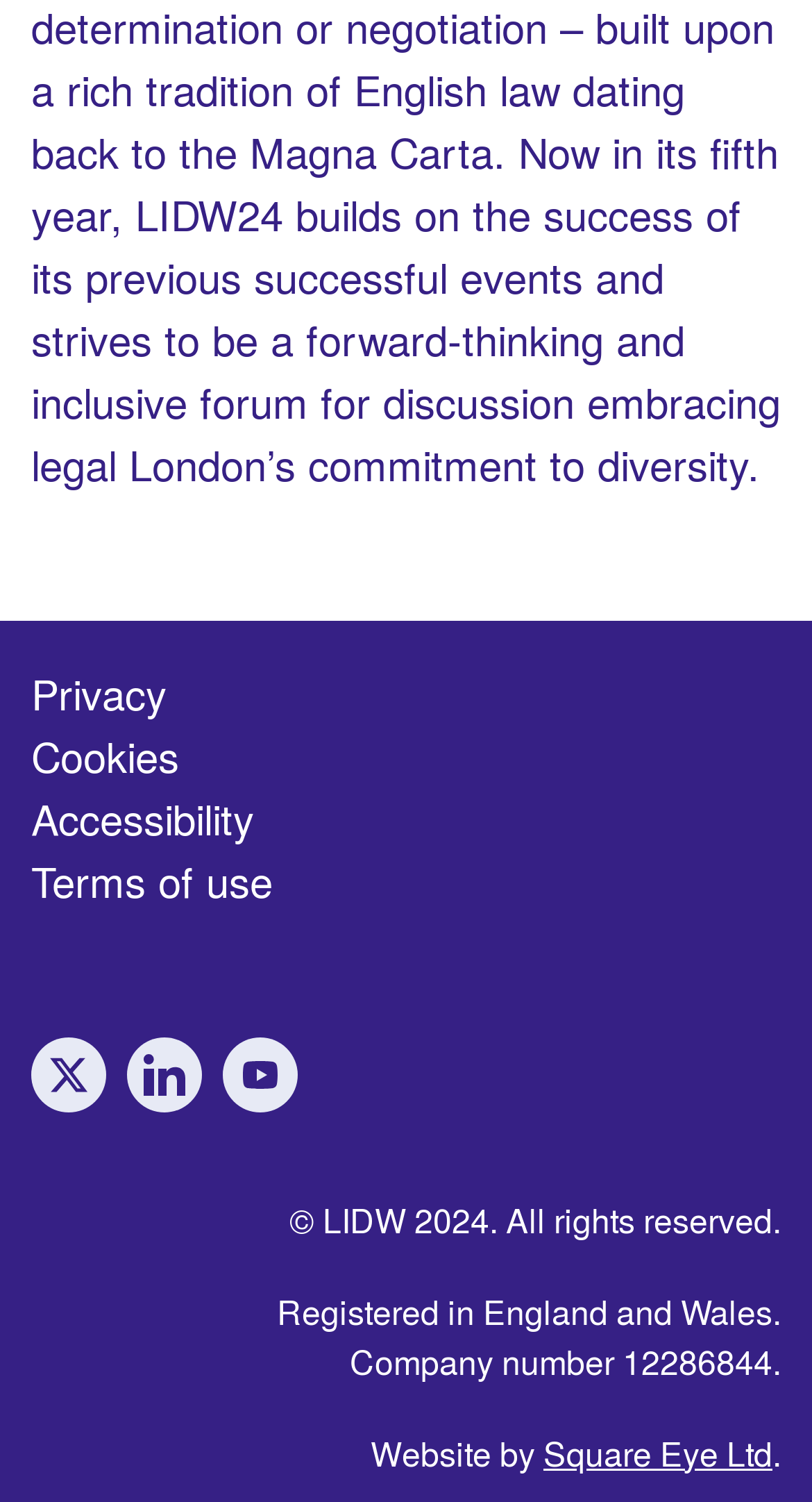Could you specify the bounding box coordinates for the clickable section to complete the following instruction: "visit Square Eye Ltd website"?

[0.669, 0.951, 0.951, 0.983]